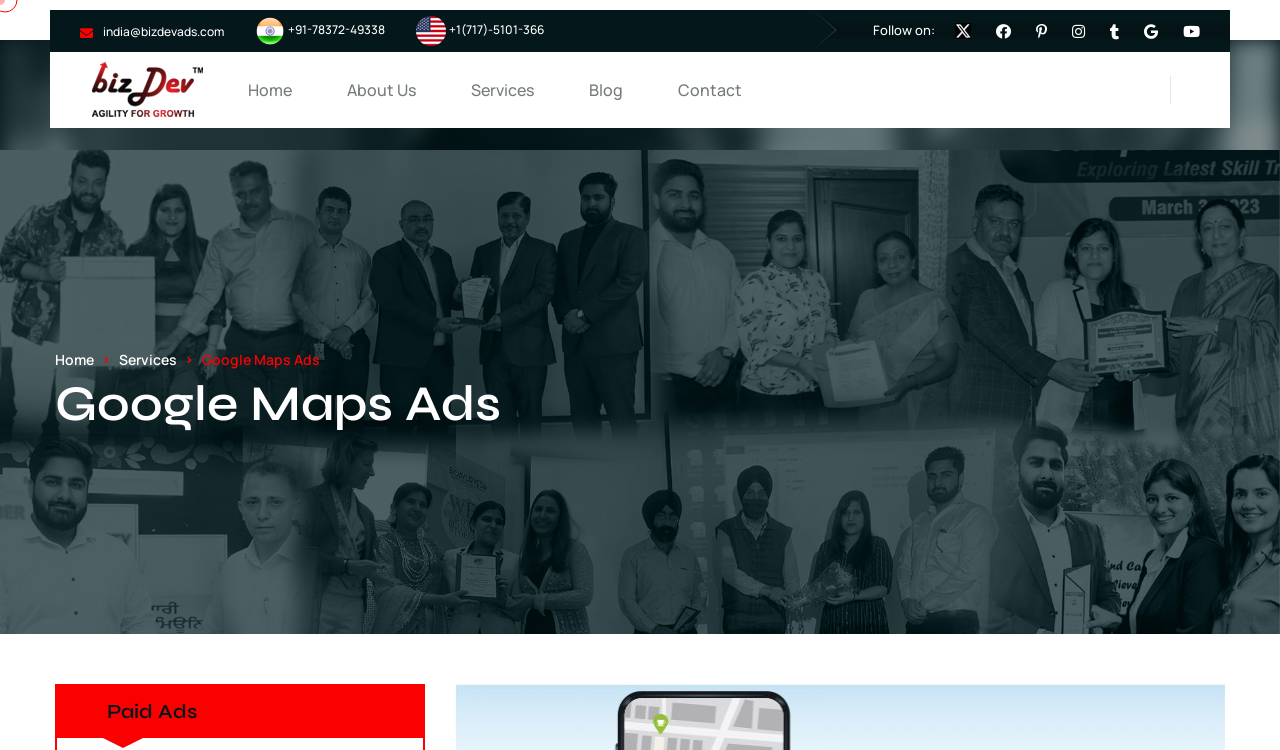Please find the bounding box coordinates of the element that you should click to achieve the following instruction: "Learn more about our Services". The coordinates should be presented as four float numbers between 0 and 1: [left, top, right, bottom].

[0.368, 0.1, 0.417, 0.14]